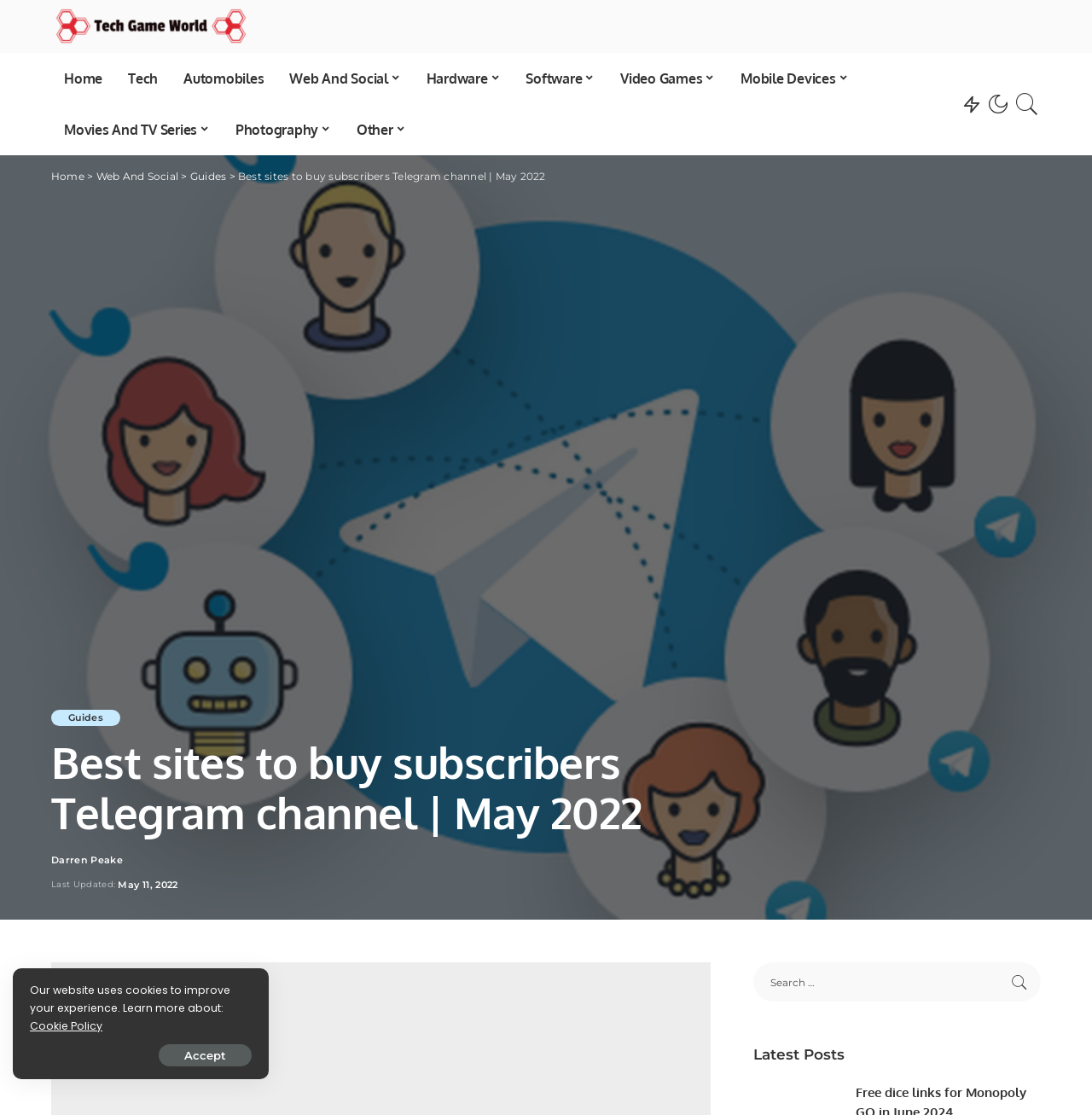Locate and provide the bounding box coordinates for the HTML element that matches this description: "Web And Social".

[0.088, 0.152, 0.163, 0.164]